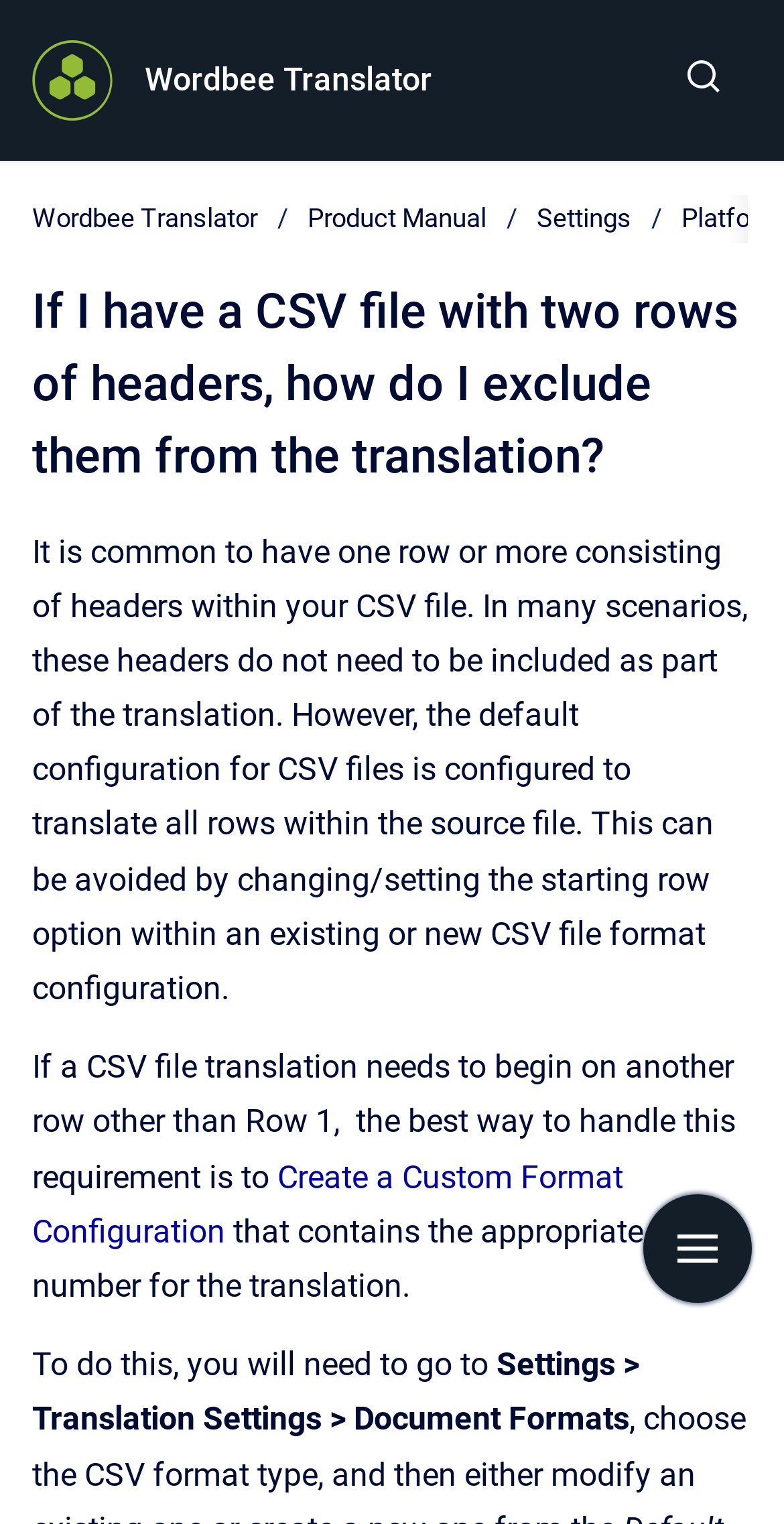Where can I find the translation settings?
Examine the screenshot and reply with a single word or phrase.

Settings > Translation Settings